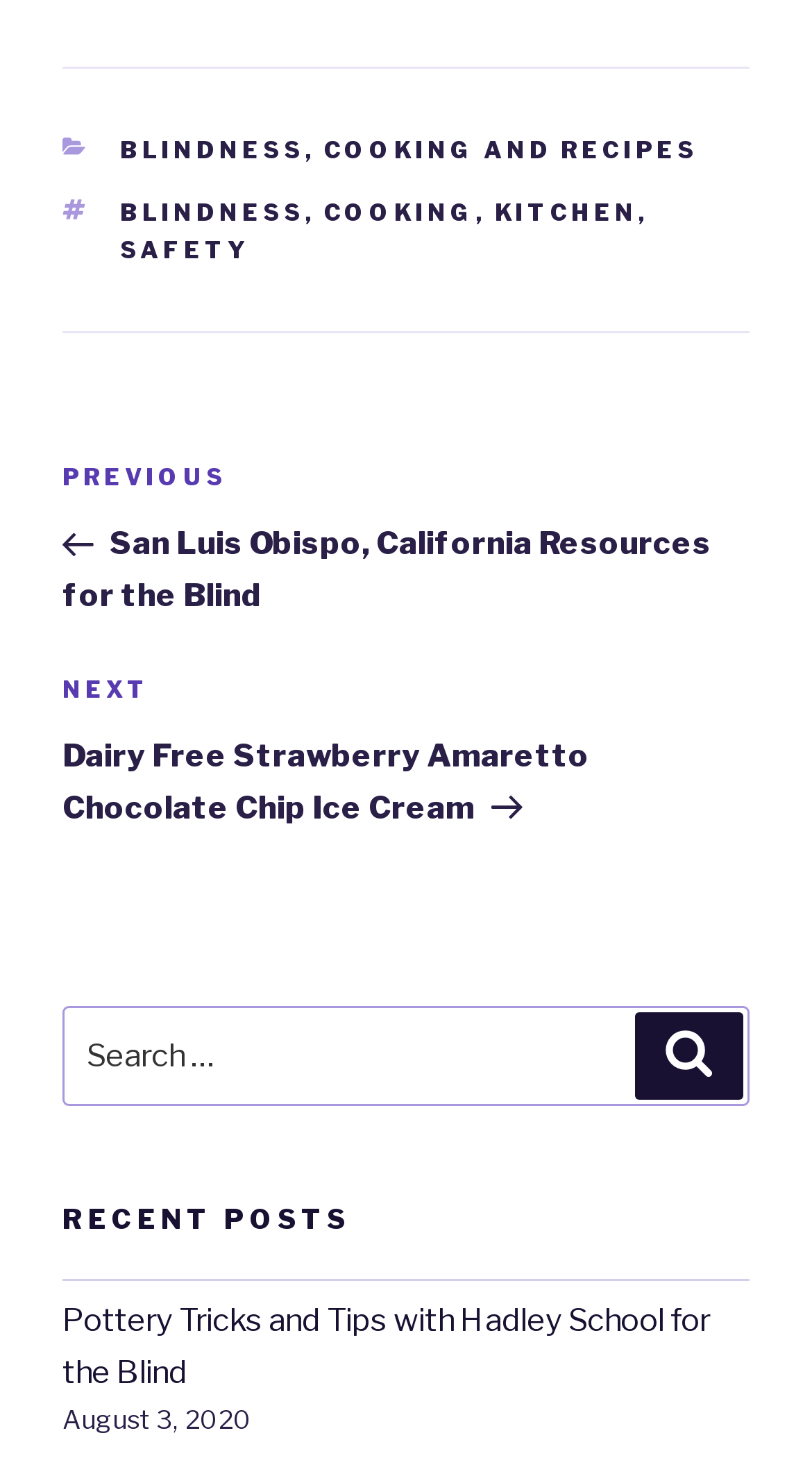Please give a succinct answer to the question in one word or phrase:
How many recent posts are listed?

1